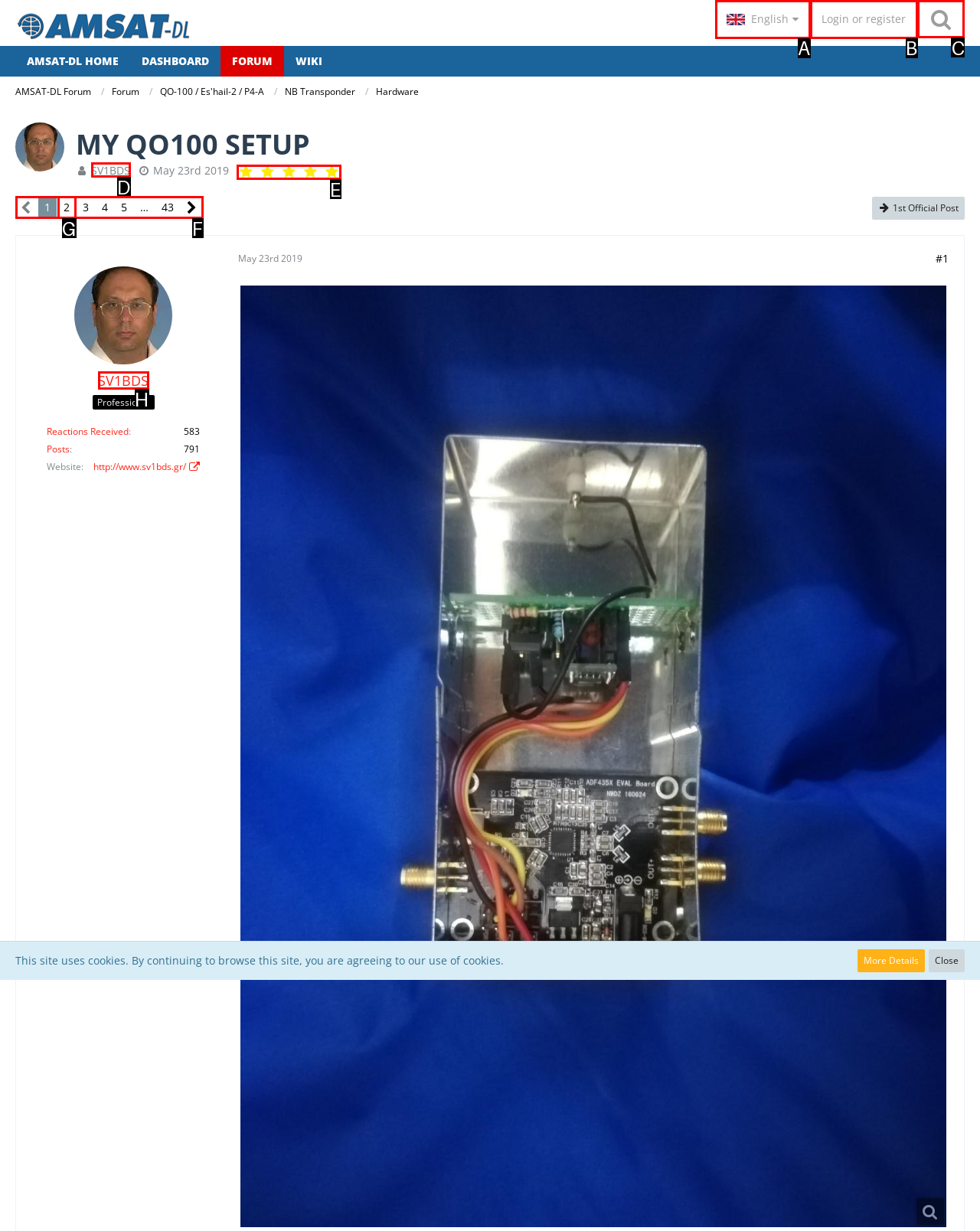Select the proper UI element to click in order to perform the following task: Search in the forum. Indicate your choice with the letter of the appropriate option.

C